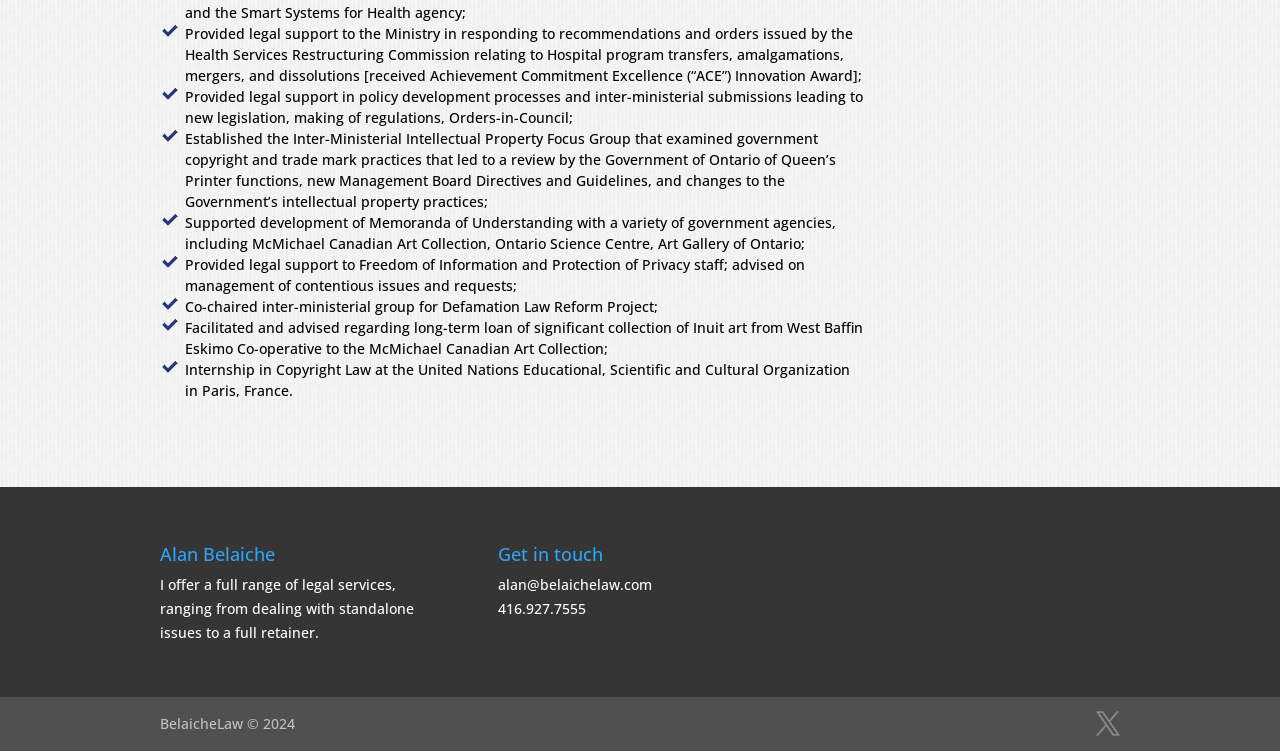Determine the bounding box for the UI element described here: "X".

[0.856, 0.948, 0.875, 0.98]